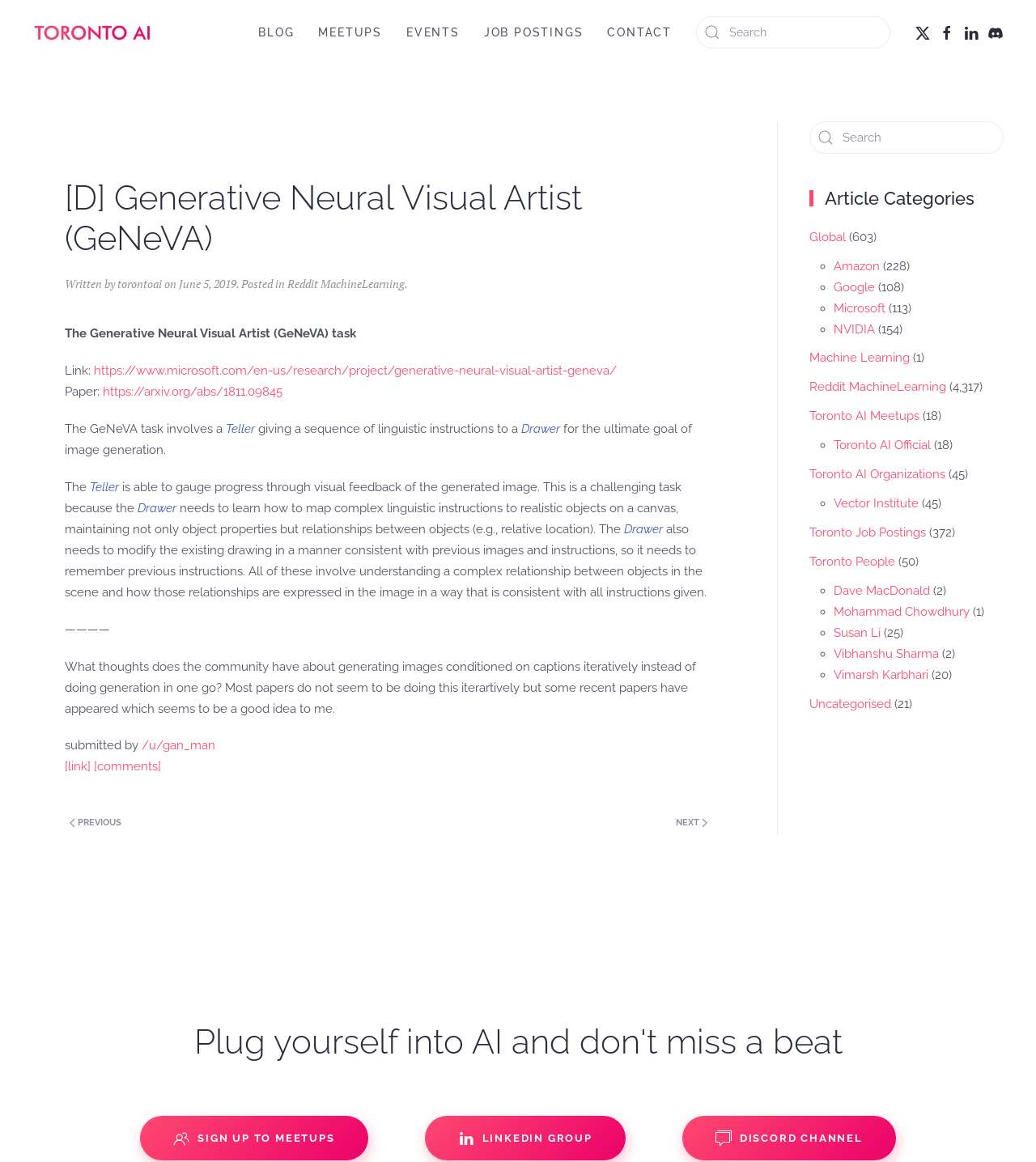Please determine the bounding box coordinates of the element's region to click in order to carry out the following instruction: "Read the article about GeNeVA". The coordinates should be four float numbers between 0 and 1, i.e., [left, top, right, bottom].

[0.062, 0.153, 0.688, 0.223]